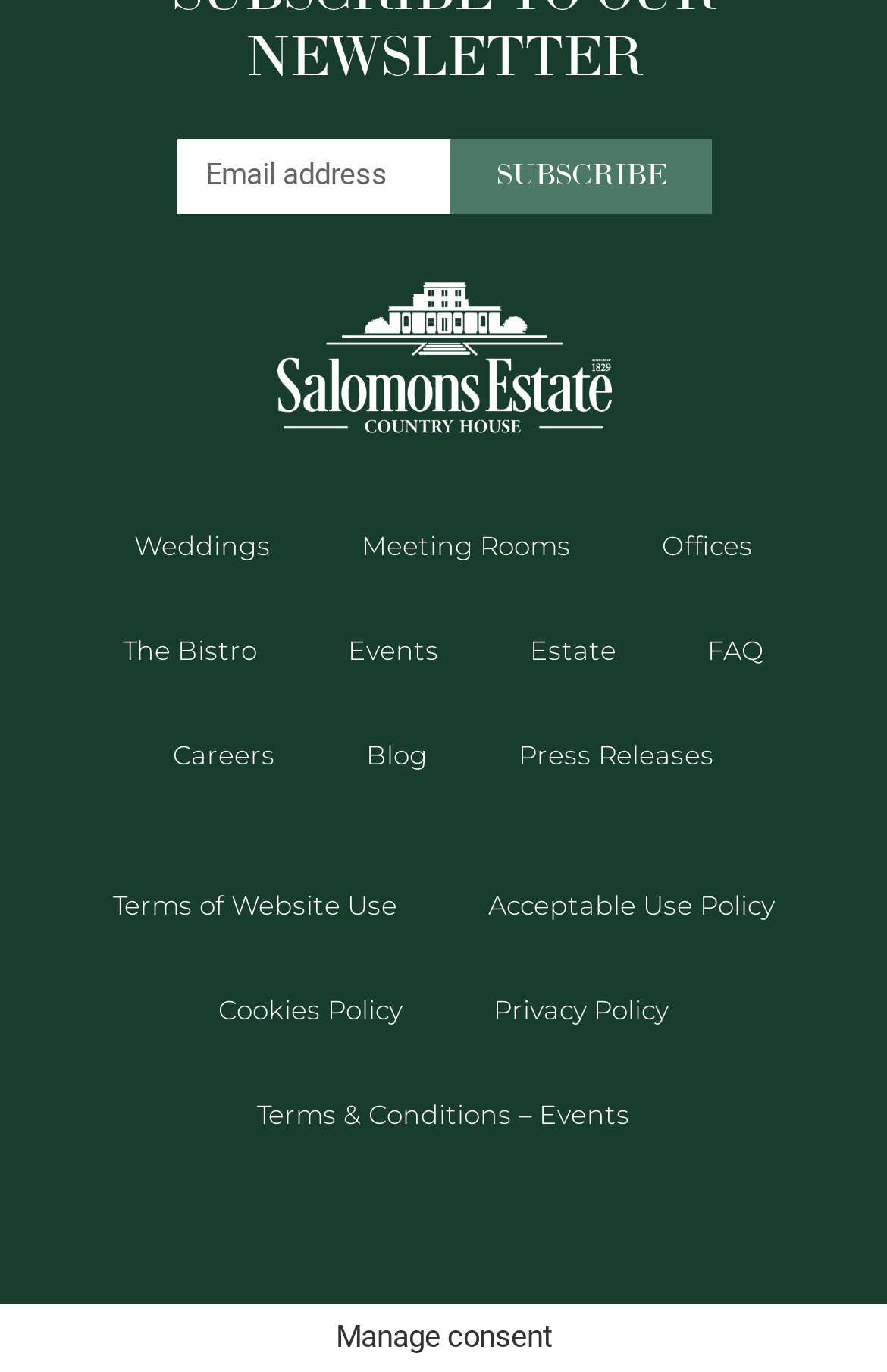Please identify the bounding box coordinates of the clickable area that will allow you to execute the instruction: "Read the blog".

[0.362, 0.512, 0.533, 0.588]